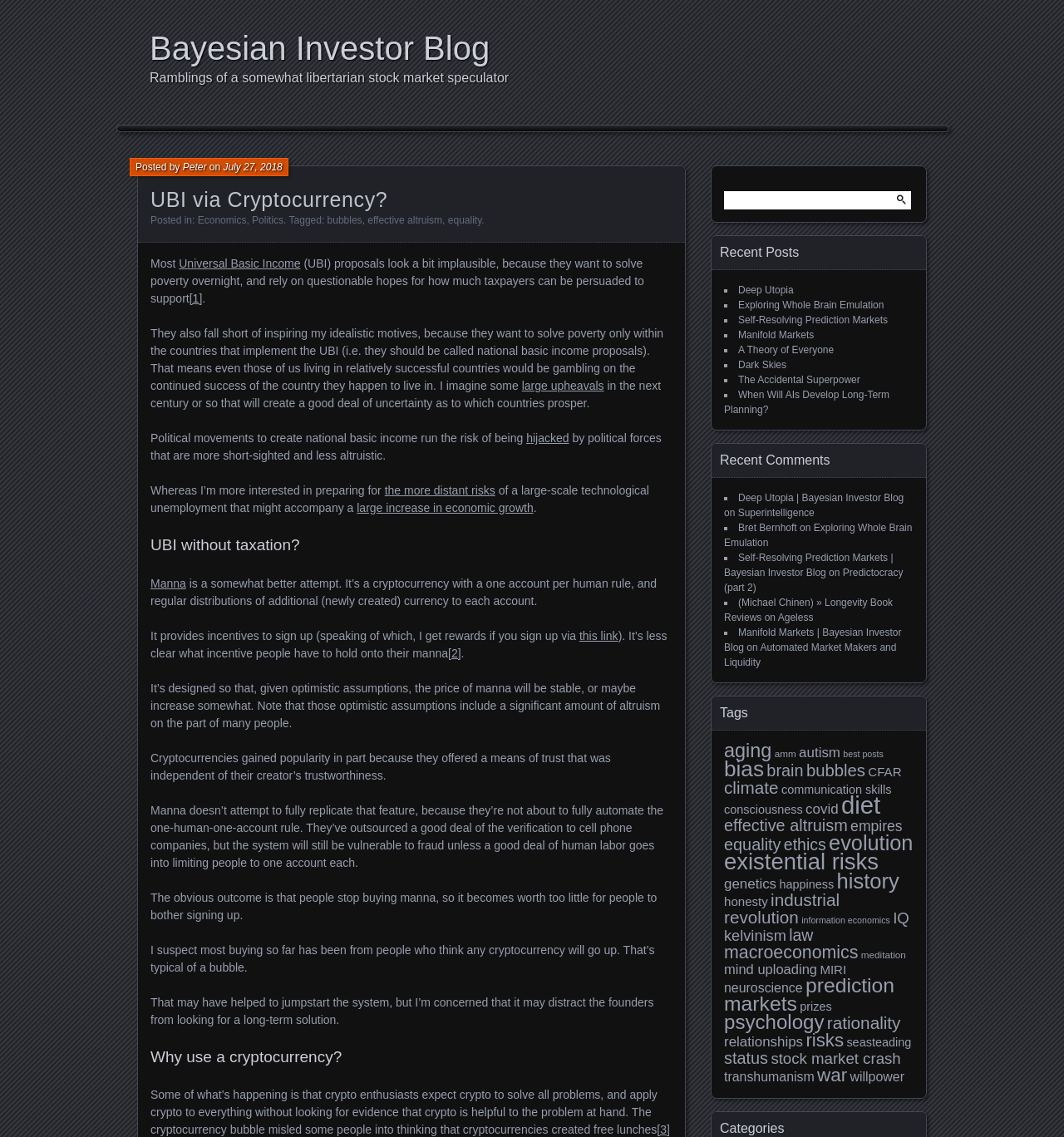Identify the bounding box coordinates of the clickable region necessary to fulfill the following instruction: "View recent posts". The bounding box coordinates should be four float numbers between 0 and 1, i.e., [left, top, right, bottom].

[0.669, 0.208, 0.87, 0.238]